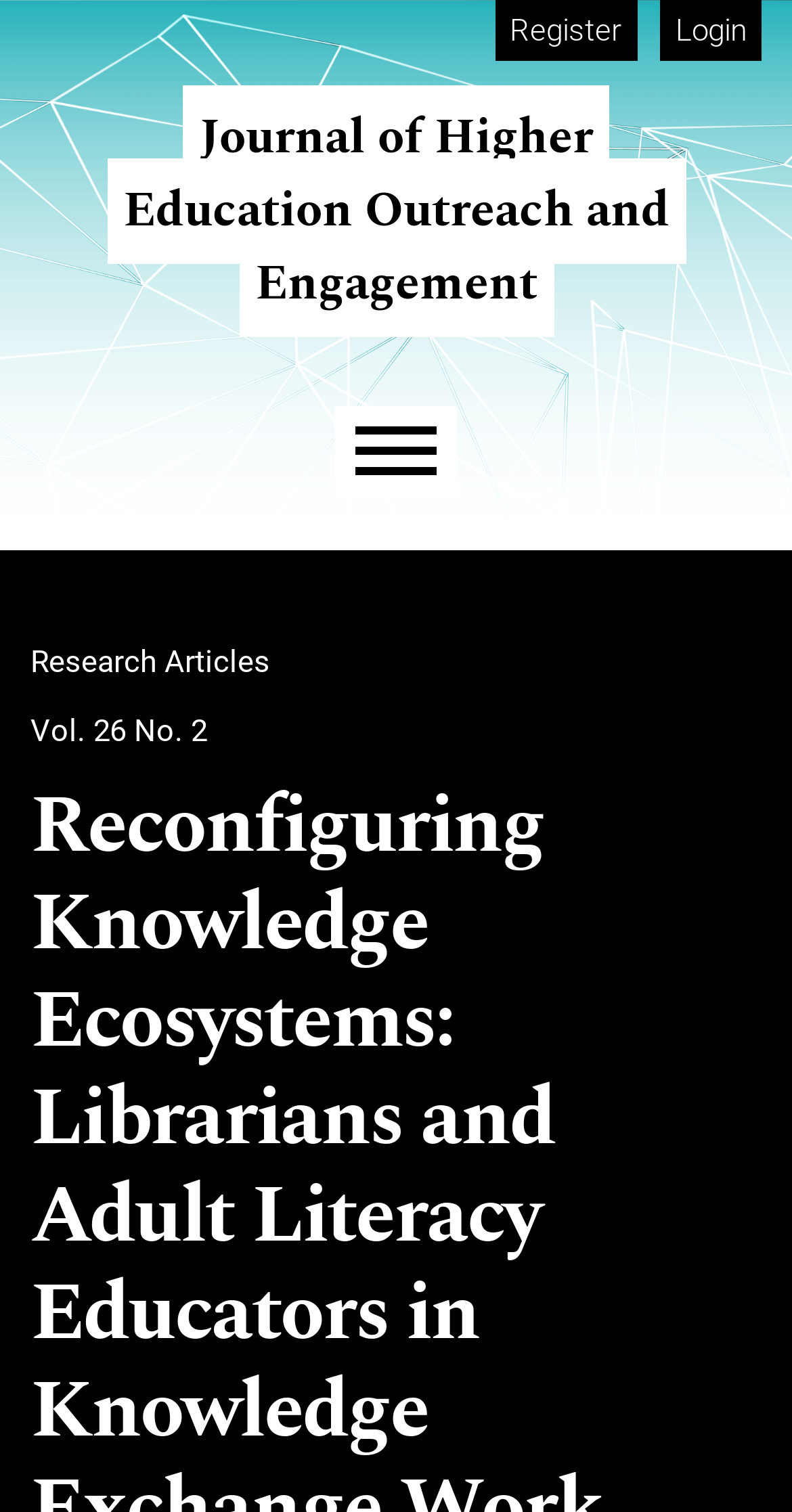What is the purpose of the 'Register' link? From the image, respond with a single word or brief phrase.

To create an account